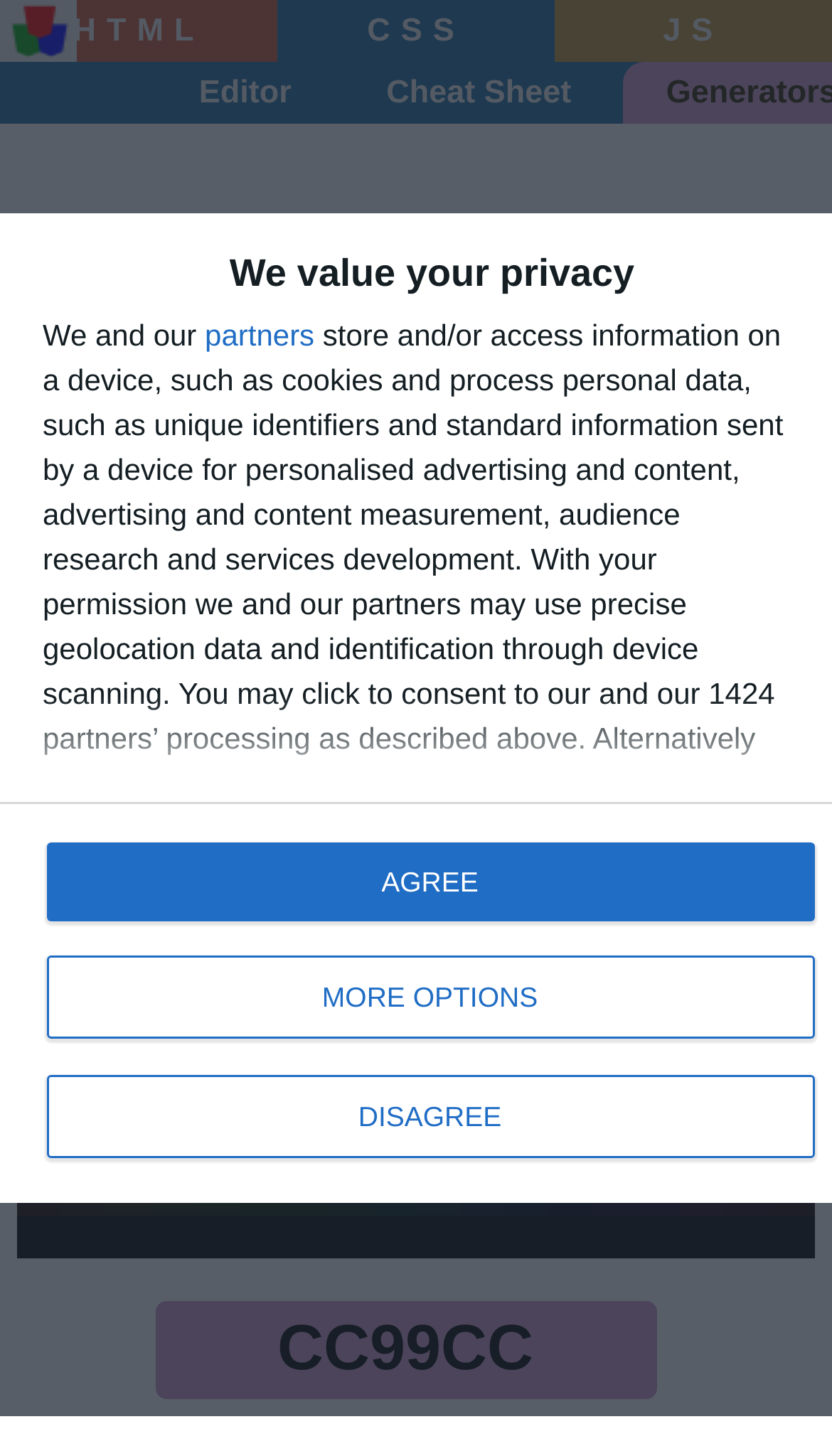What is the color code of Light Grayish Magenta?
Based on the visual content, answer with a single word or a brief phrase.

#CC99CC